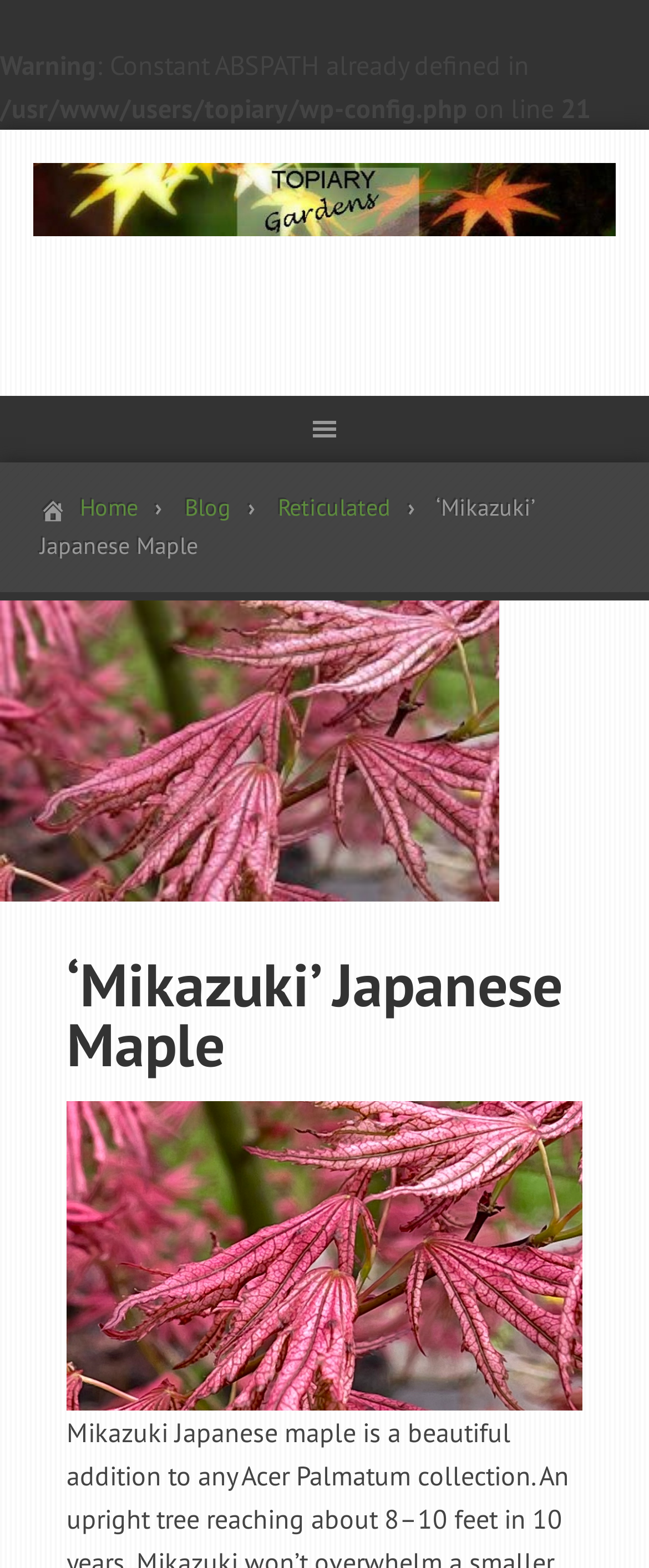What is the name of the website?
Please answer the question as detailed as possible.

The link 'TOPIARY GARDENS' at the top of the webpage suggests that it is the name of the website.